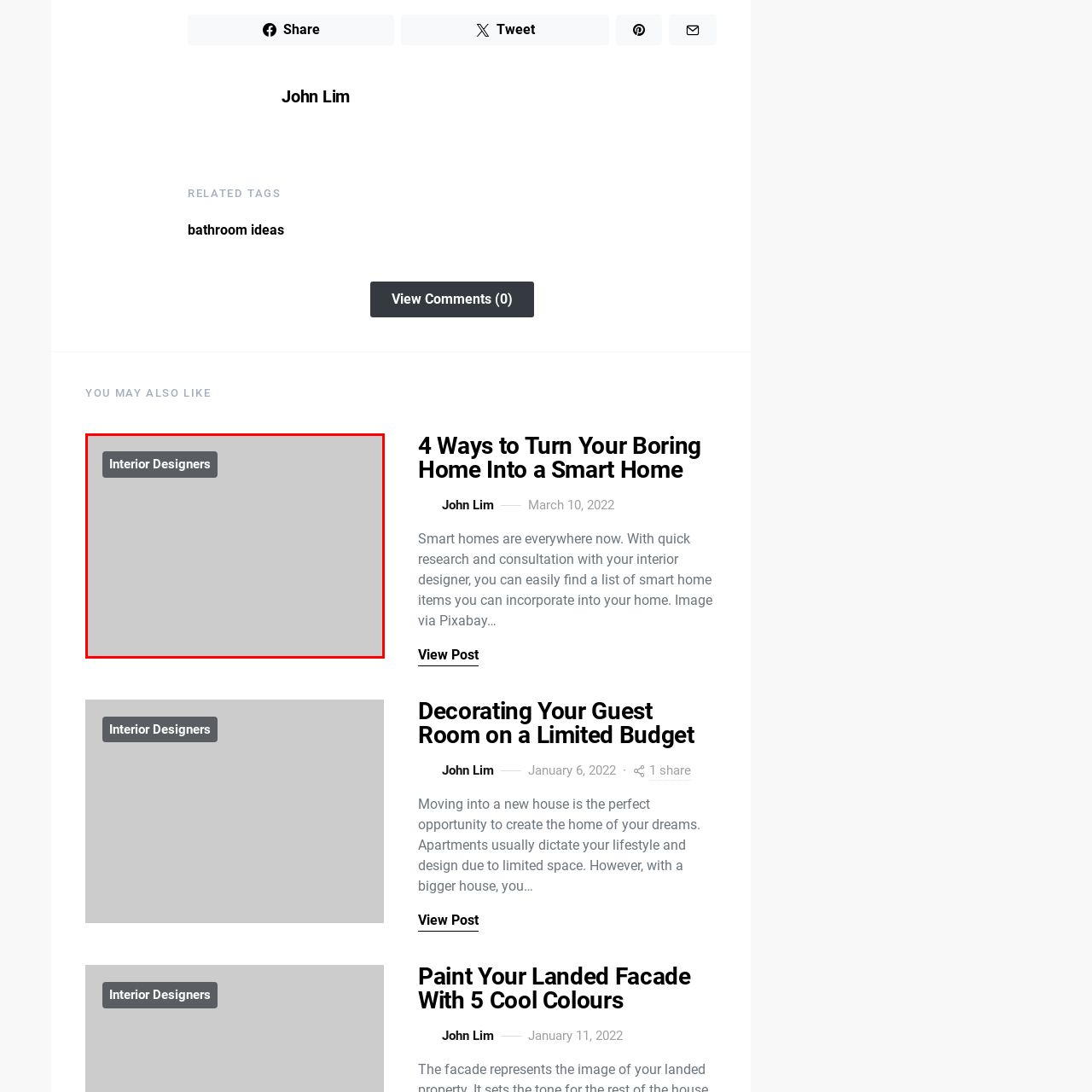Direct your attention to the zone enclosed by the orange box, What is the topic of the surrounding content? 
Give your response in a single word or phrase.

Smart home ideas and interior design tips